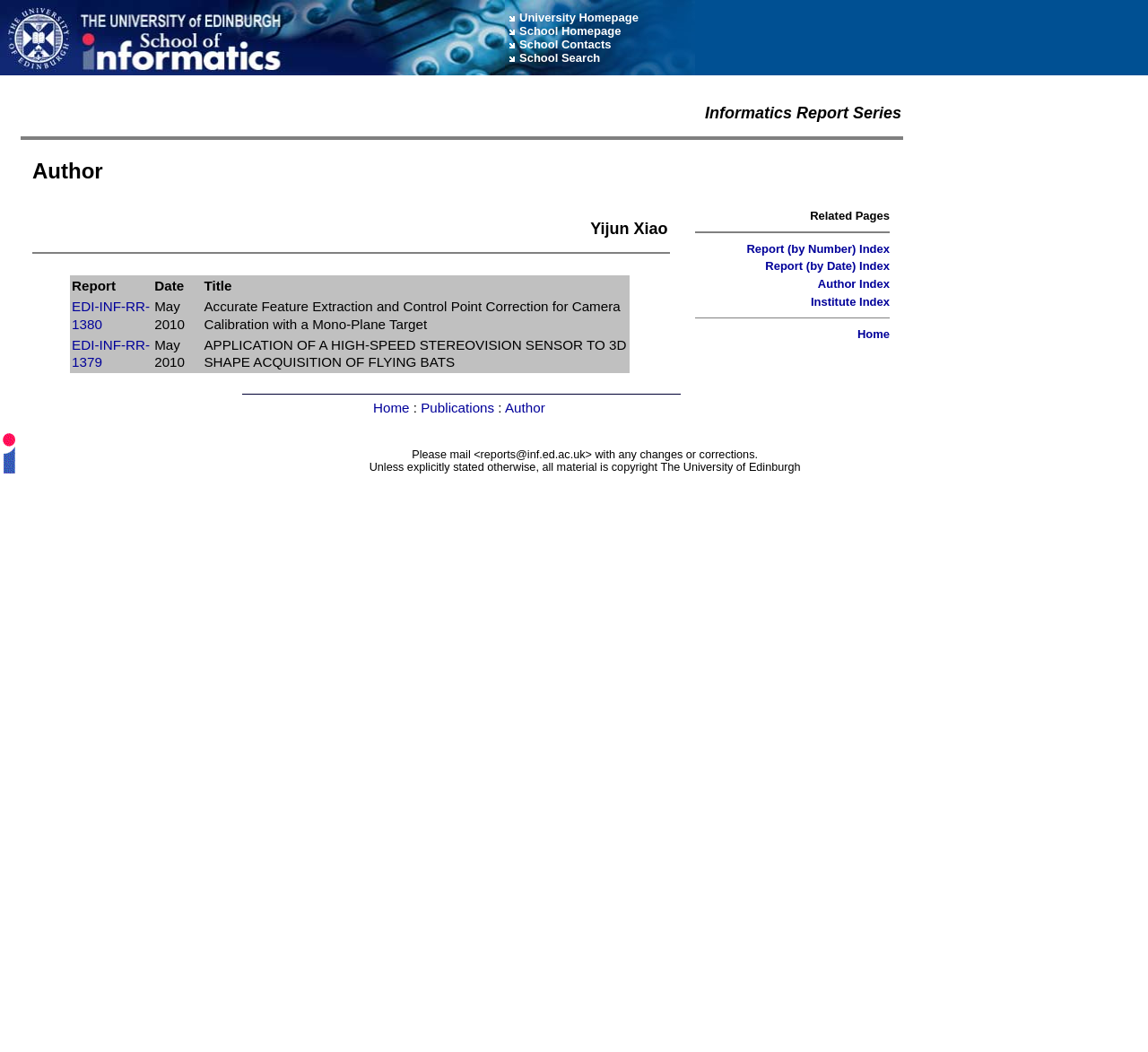Locate the bounding box coordinates of the clickable region to complete the following instruction: "Go to Author Index."

[0.712, 0.264, 0.775, 0.276]